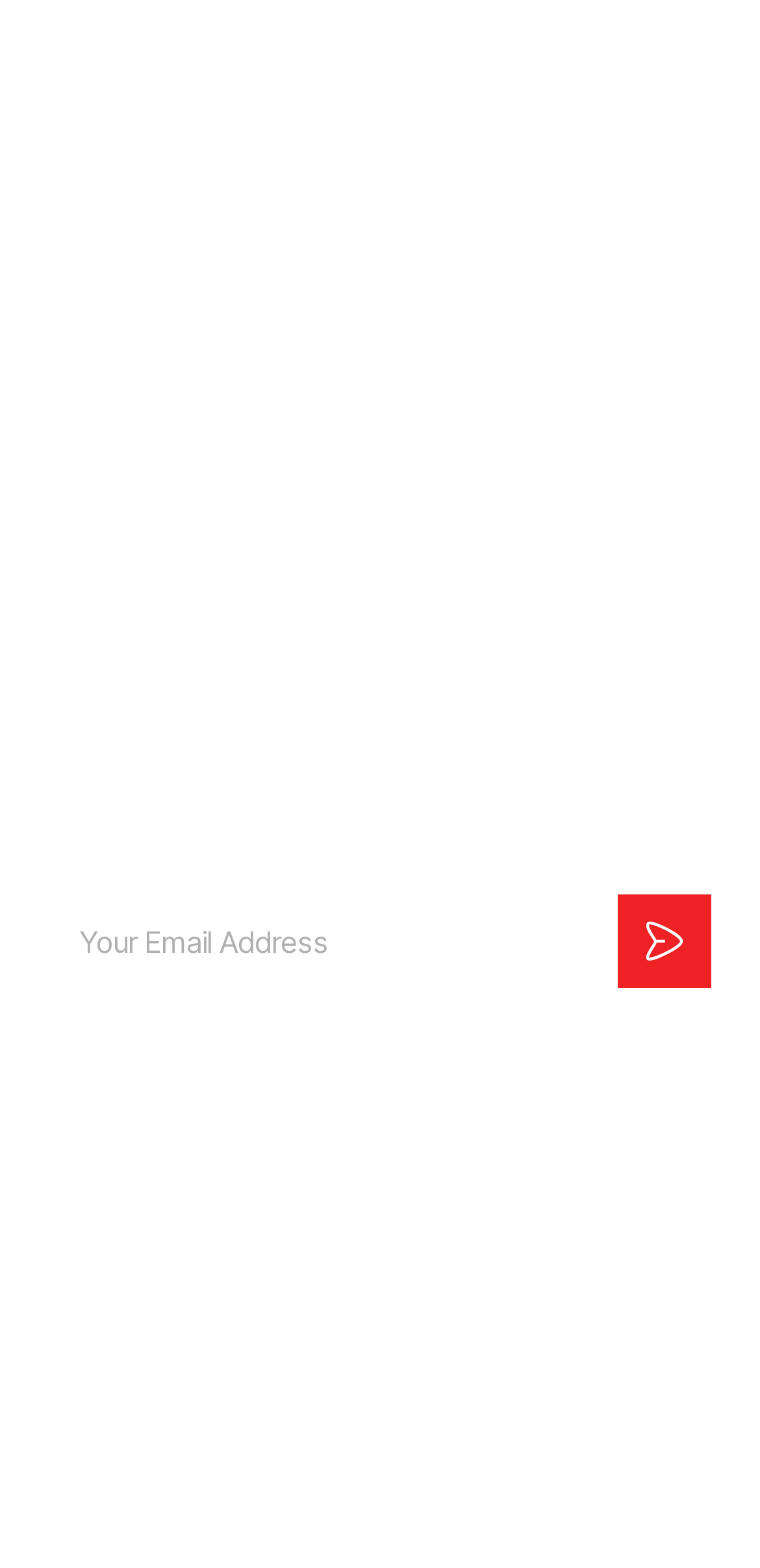Please locate the bounding box coordinates of the element that should be clicked to complete the given instruction: "Visit the Crypto page".

None